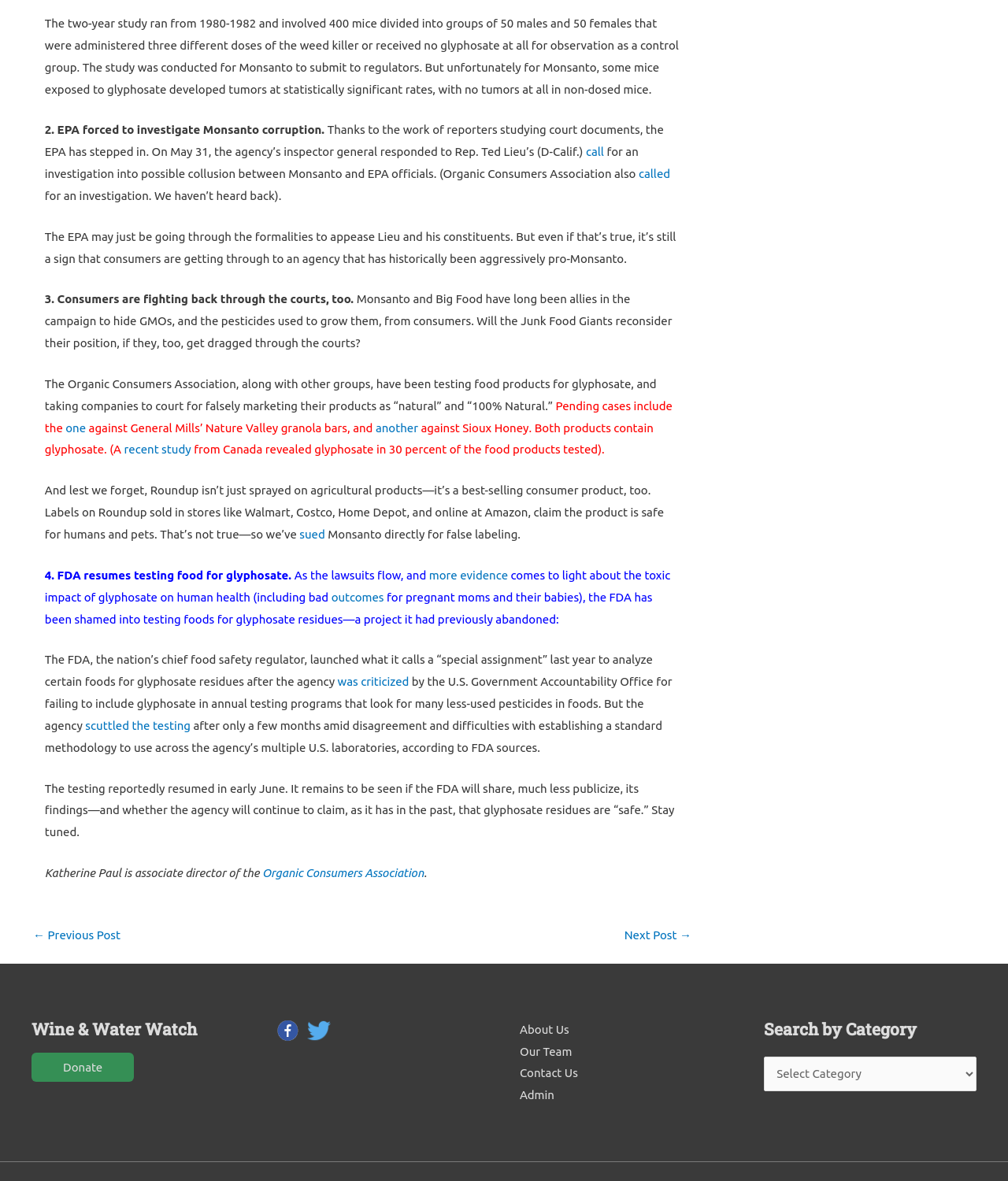Please identify the bounding box coordinates of the element's region that needs to be clicked to fulfill the following instruction: "click the link to sue Monsanto directly". The bounding box coordinates should consist of four float numbers between 0 and 1, i.e., [left, top, right, bottom].

[0.297, 0.447, 0.322, 0.458]